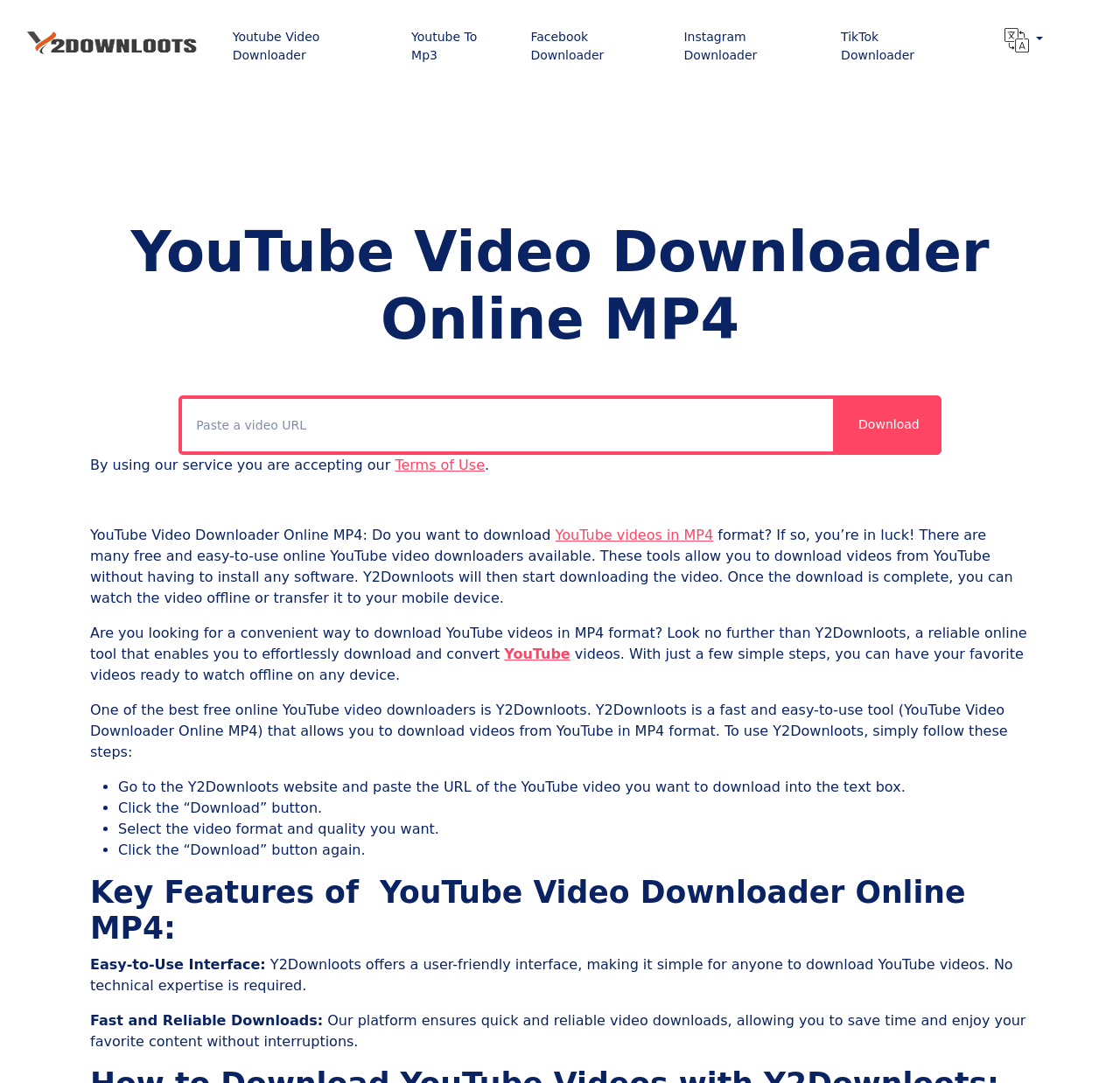Using details from the image, please answer the following question comprehensively:
What formats can be downloaded from this website?

The website specifically mentions that users can download YouTube videos in MP4 format. There is no indication of other formats being available for download.